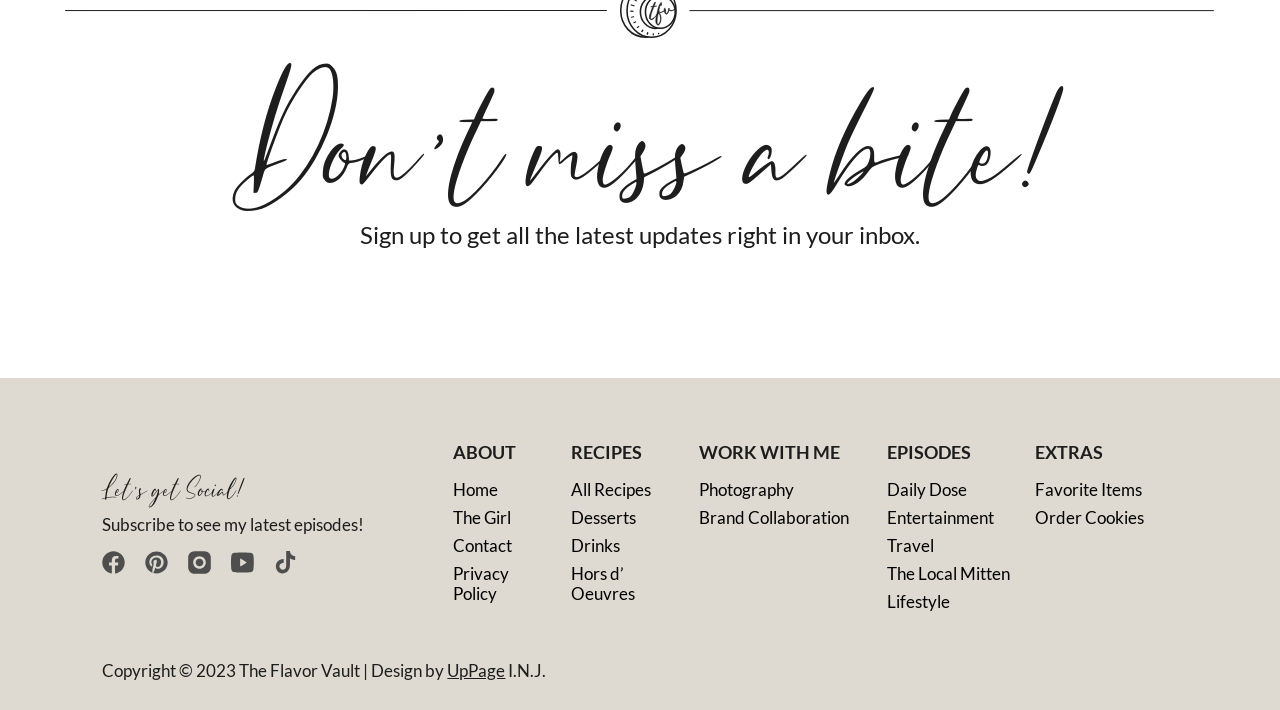Bounding box coordinates should be in the format (top-left x, top-left y, bottom-right x, bottom-right y) and all values should be floating point numbers between 0 and 1. Determine the bounding box coordinate for the UI element described as: Photography

[0.542, 0.67, 0.674, 0.71]